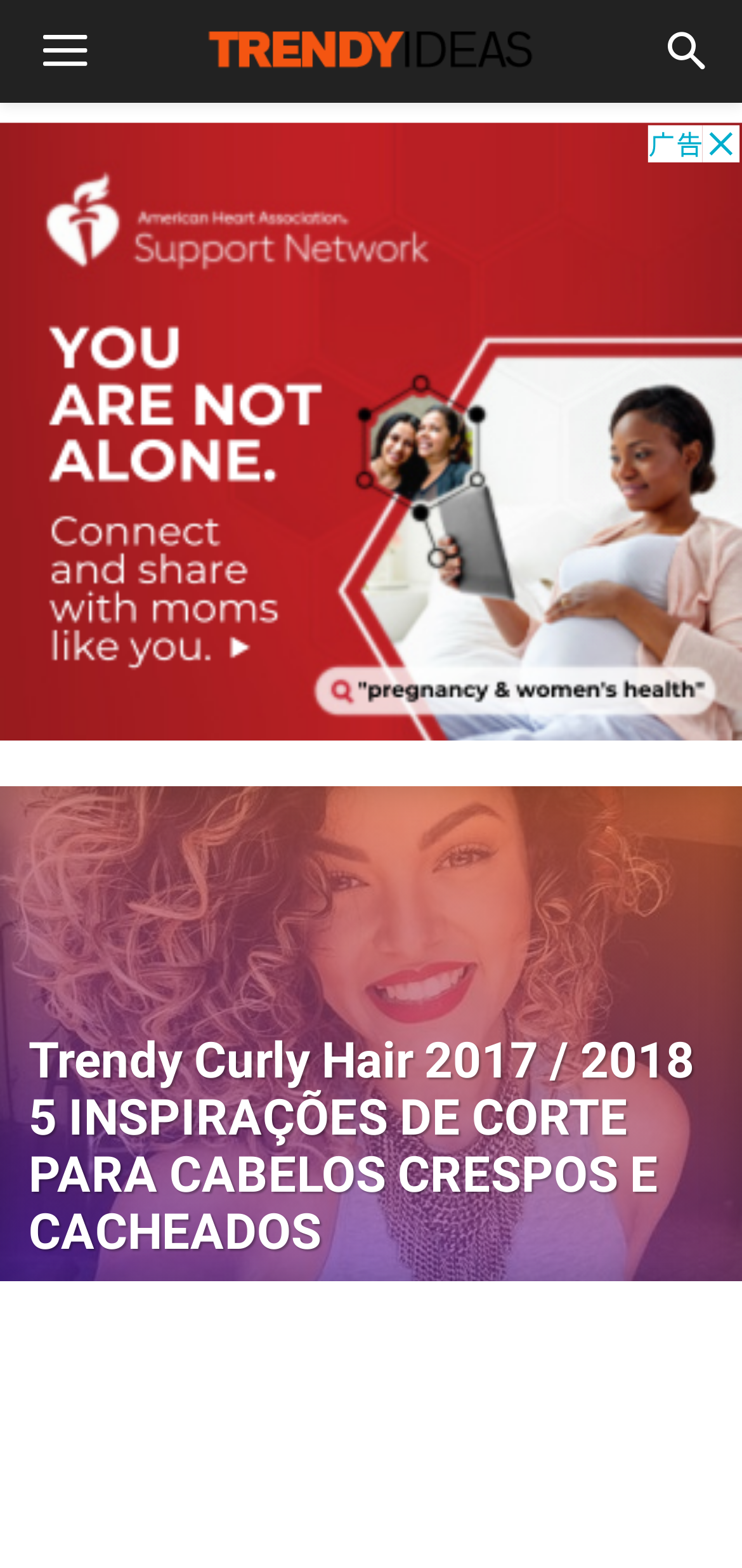Explain the webpage's design and content in an elaborate manner.

The webpage is a blog or magazine-style website focused on trendy ideas and inspiration. At the top left corner, there is a "Menu" button. Next to it, there is a logo image with the website's name and tagline "Trendy Ideas Leading Trends and inspiration magazine featuring full of possibilities to design your life. Discover recipes, style inspiration, projects for your home and other ideas". On the top right corner, there is a "Search" link.

Below the top navigation bar, there is a large advertisement iframe that spans the entire width of the page. Underneath the advertisement, there is a featured article section. The article is titled "Trendy Curly Hair 2017 / 2018 5 INSPIRAÇÕES DE CORTE PARA CABELOS CRESPOS E CACHEADOS" and has a corresponding link. The article title is also a heading, and there is a link to the article with a slightly smaller bounding box, indicating it might be a read-more or continue-reading link.

Overall, the webpage has a simple and clean layout, with a focus on showcasing trendy ideas and inspiration, and featuring a prominent advertisement section.